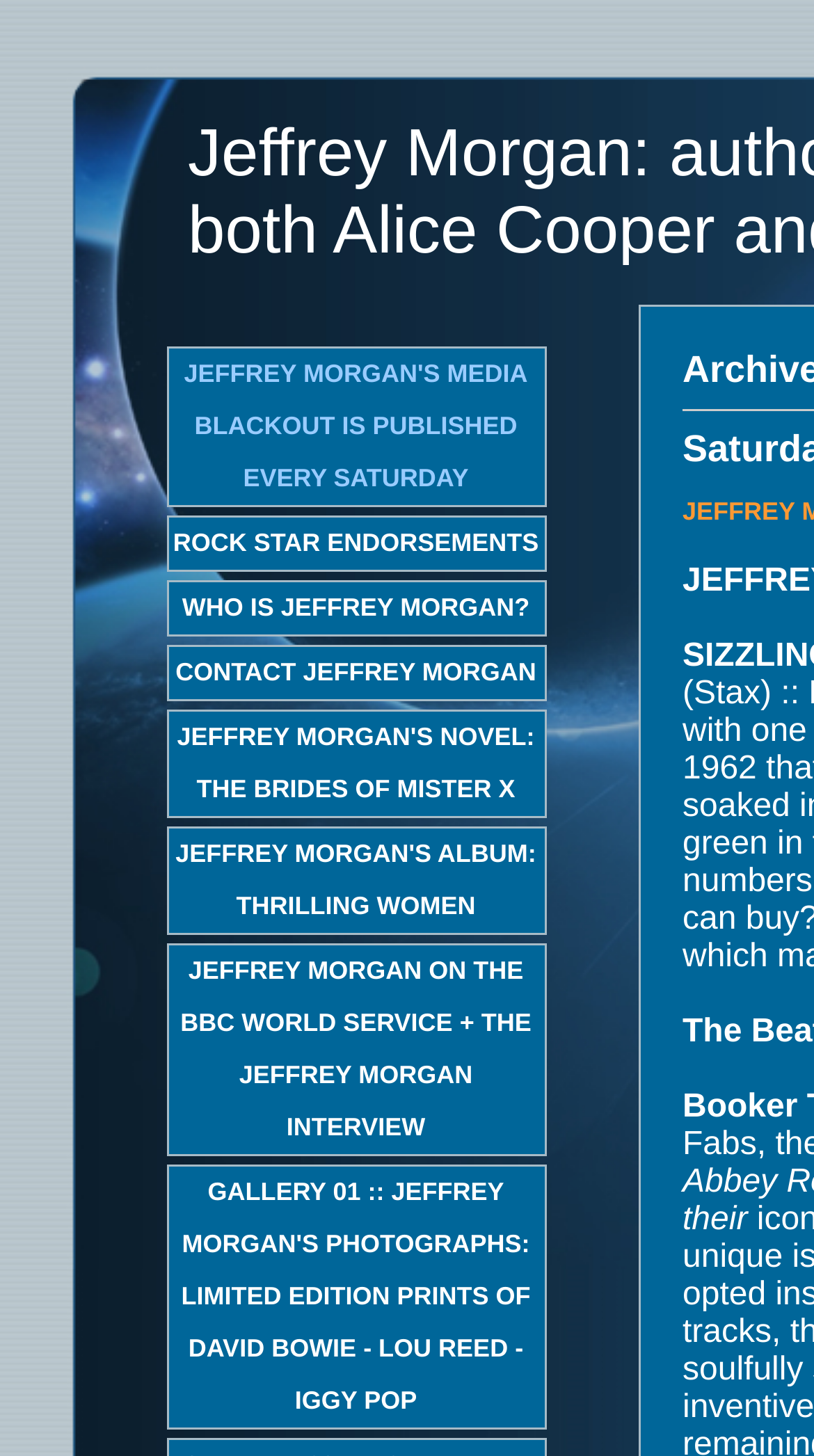Provide the bounding box coordinates of the section that needs to be clicked to accomplish the following instruction: "go to about us page."

None